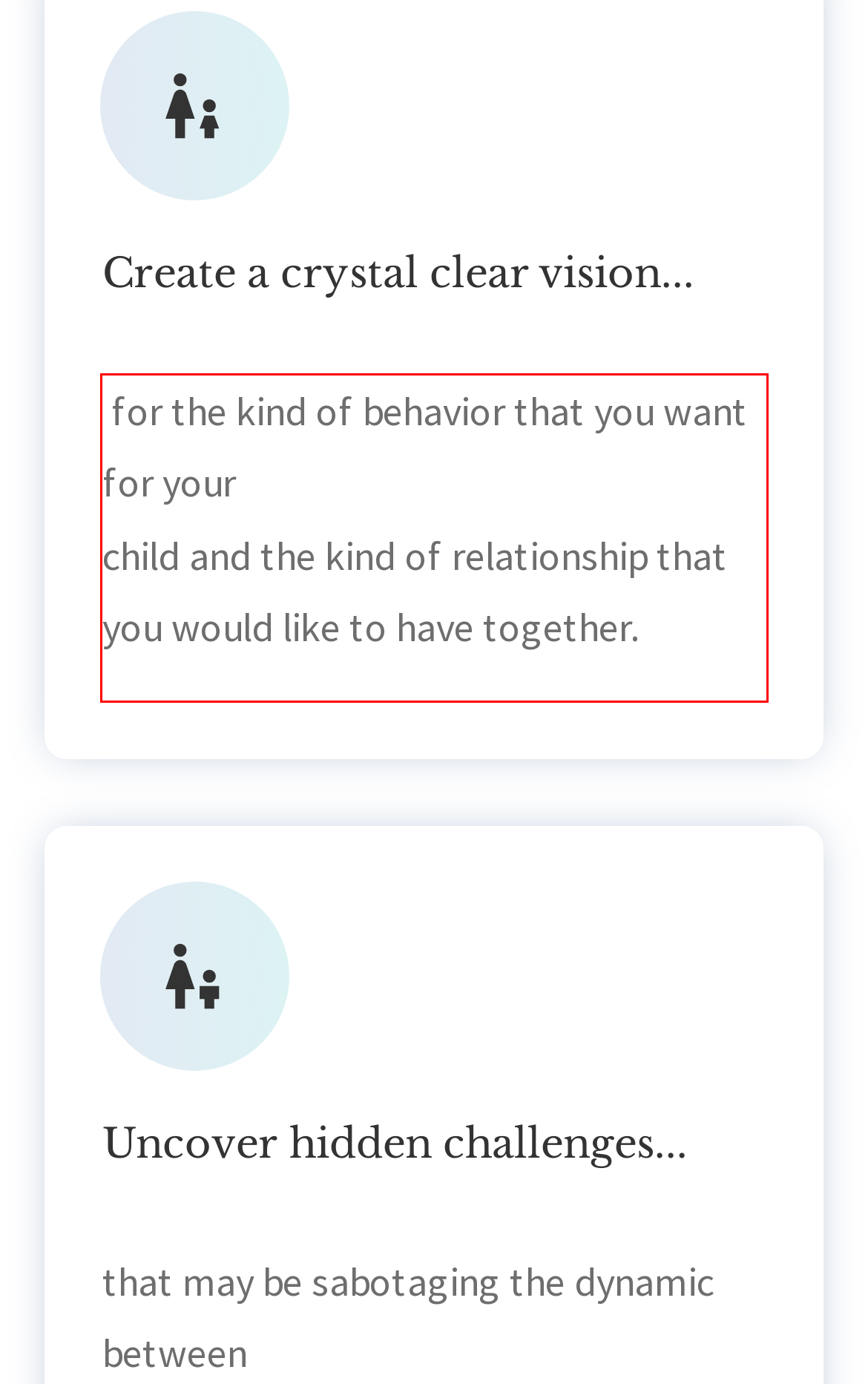You are provided with a screenshot of a webpage featuring a red rectangle bounding box. Extract the text content within this red bounding box using OCR.

for the kind of behavior that you want for your child and the kind of relationship that you would like to have together.